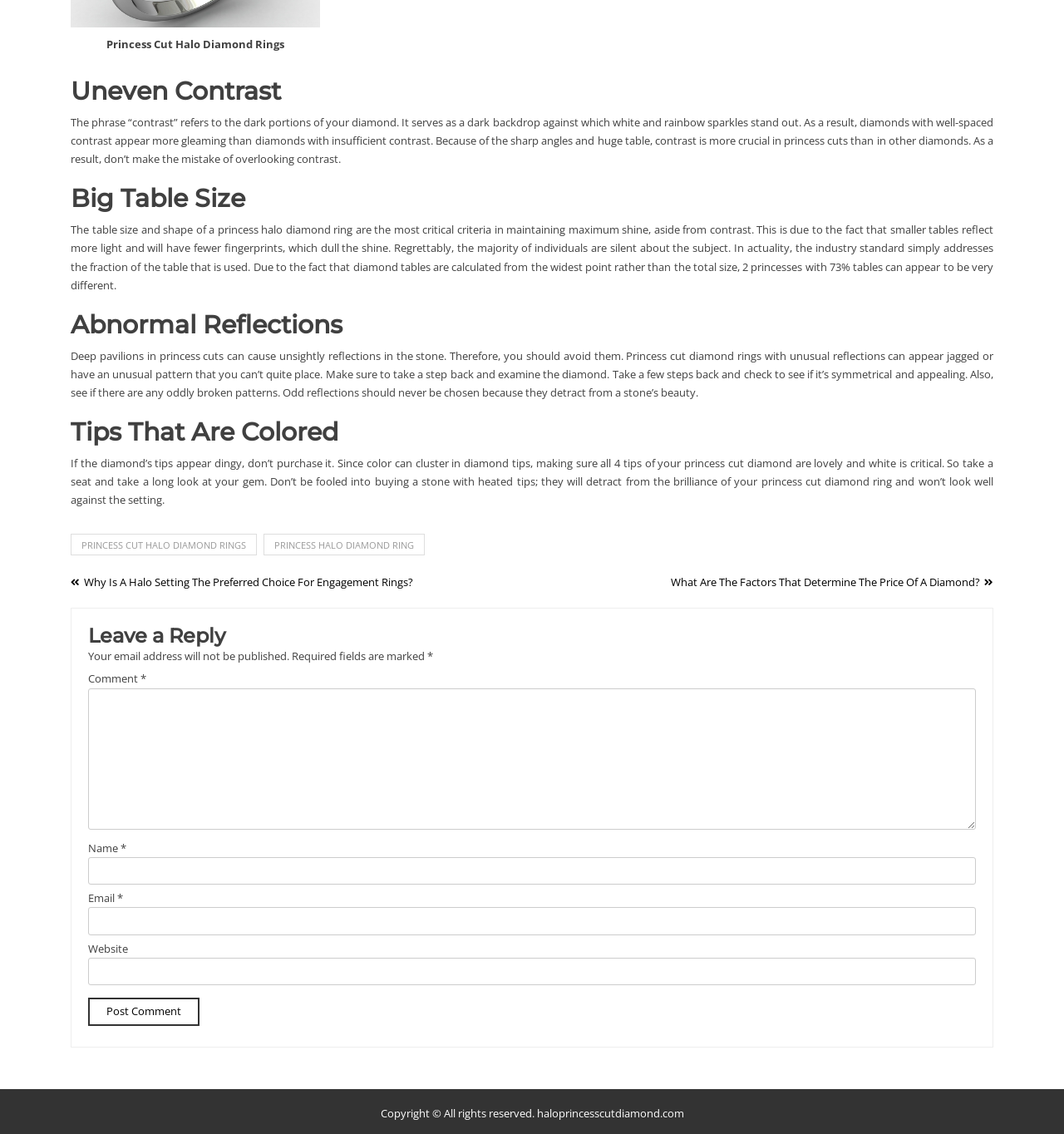Using the provided element description: "haloprincesscutdiamond.com", determine the bounding box coordinates of the corresponding UI element in the screenshot.

[0.504, 0.975, 0.643, 0.988]